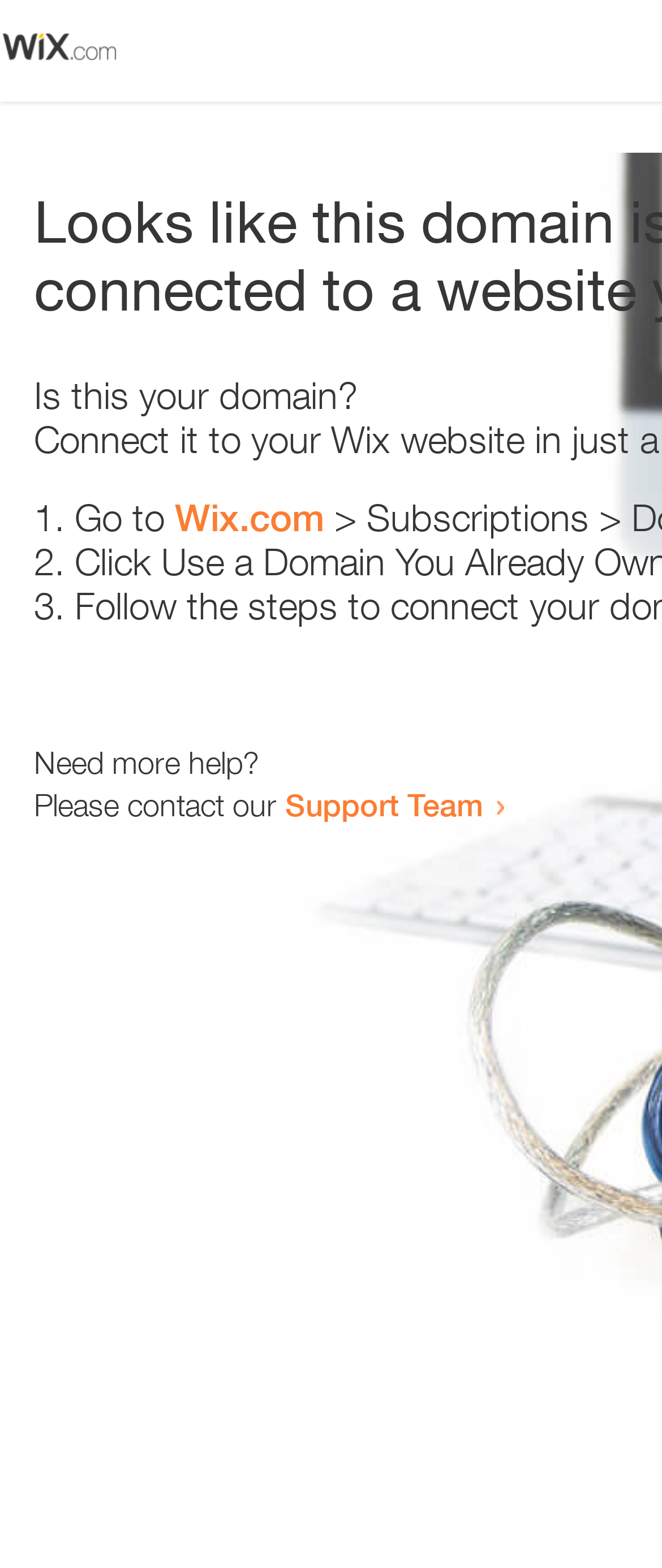Please provide the bounding box coordinates for the UI element as described: "alt="Trime"". The coordinates must be four floats between 0 and 1, represented as [left, top, right, bottom].

None